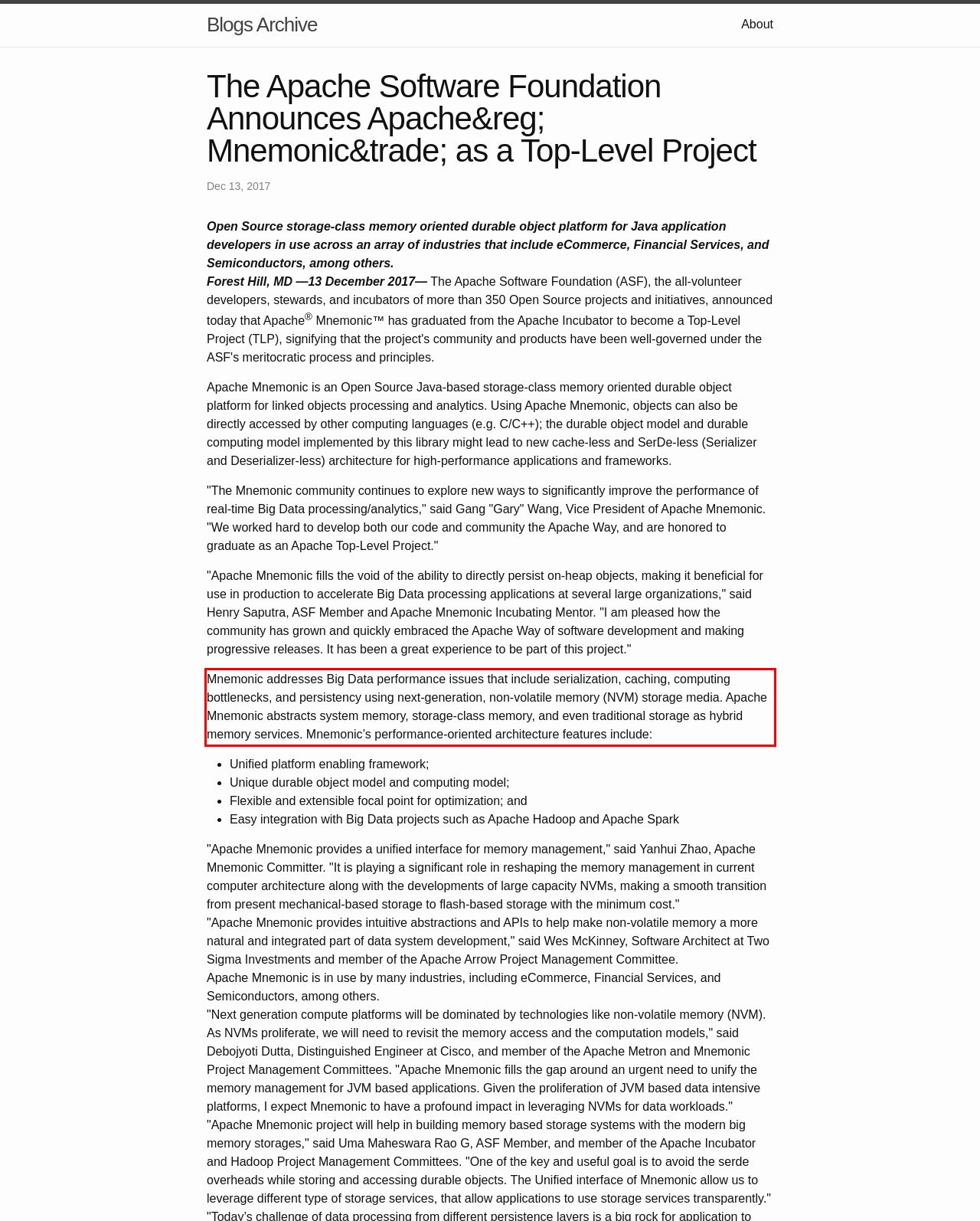Given the screenshot of the webpage, identify the red bounding box, and recognize the text content inside that red bounding box.

Mnemonic addresses Big Data performance issues that include serialization, caching, computing bottlenecks, and persistency using next-generation, non-volatile memory (NVM) storage media. Apache Mnemonic abstracts system memory, storage-class memory, and even traditional storage as hybrid memory services. Mnemonic’s performance-oriented architecture features include: